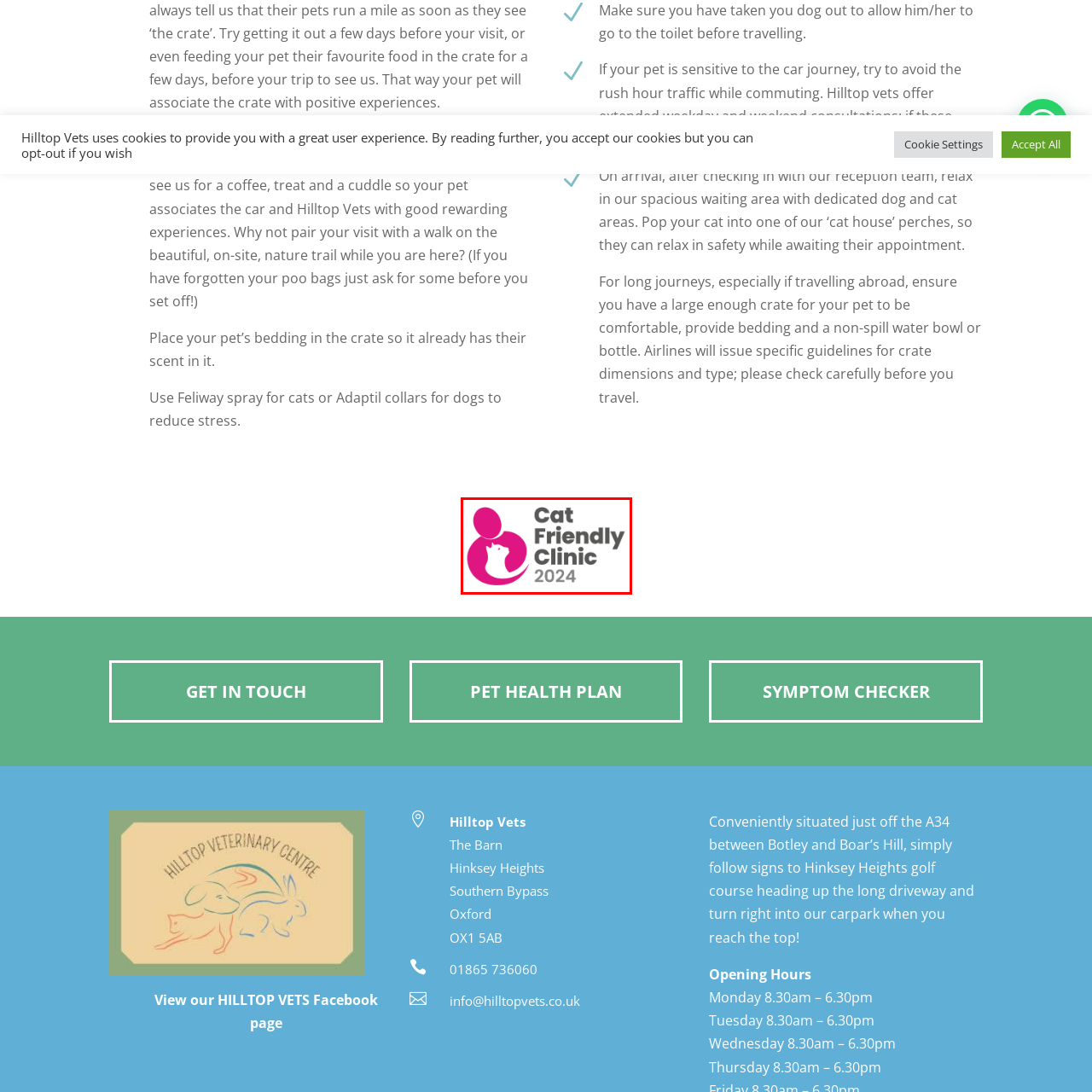Check the image marked by the red frame and reply to the question using one word or phrase:
What is the purpose of the 'Cat Friendly Clinic 2024' certification?

ensure comfort and quality